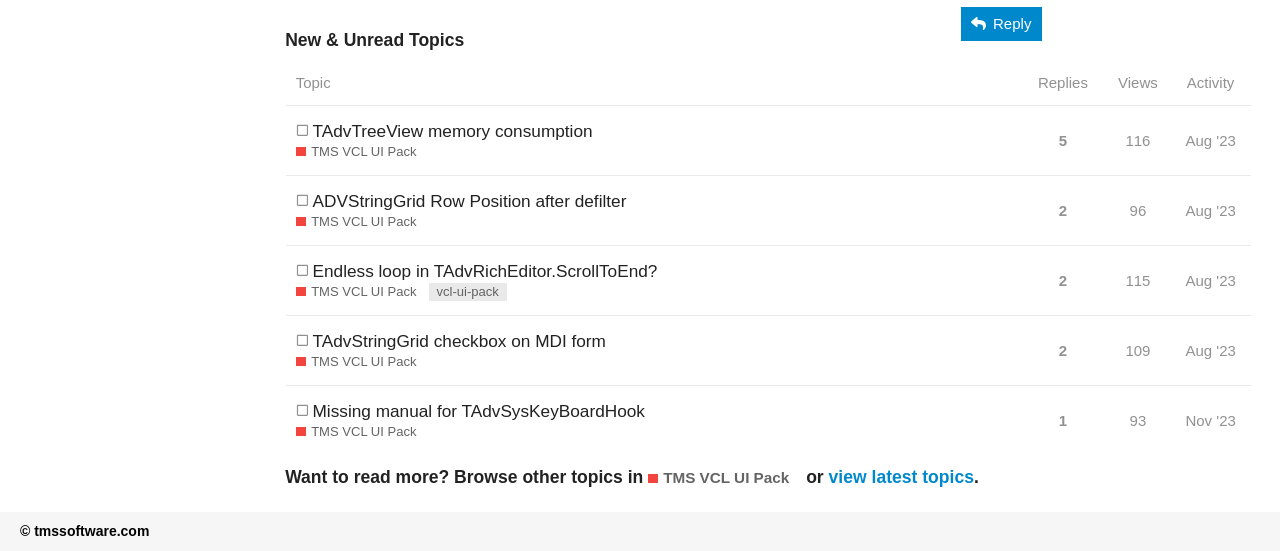Locate the bounding box coordinates of the clickable region necessary to complete the following instruction: "Click the 'Reply' button". Provide the coordinates in the format of four float numbers between 0 and 1, i.e., [left, top, right, bottom].

[0.75, 0.012, 0.814, 0.074]